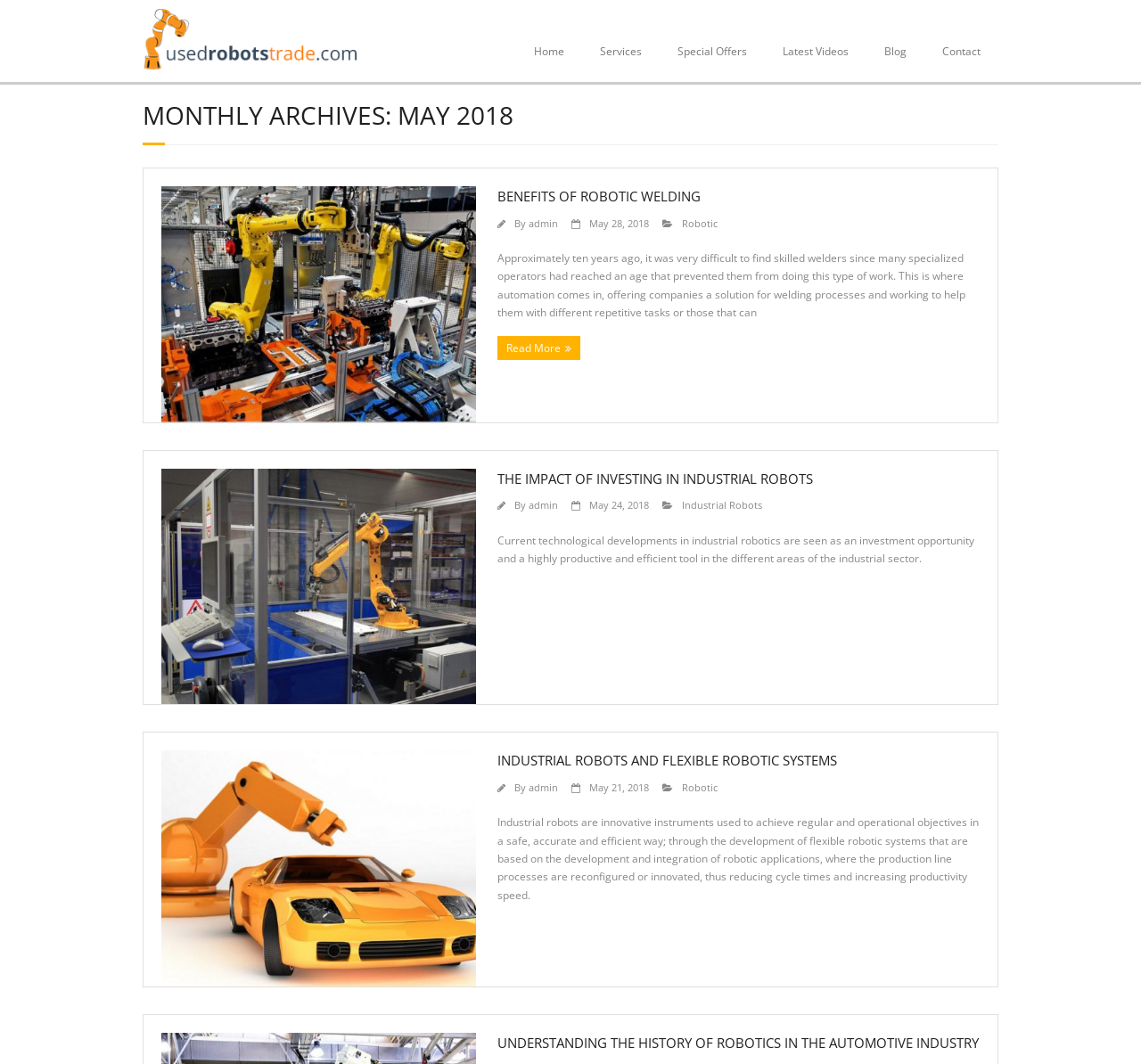Provide a single word or phrase to answer the given question: 
What is the title of the first article?

BENEFITS OF ROBOTIC WELDING